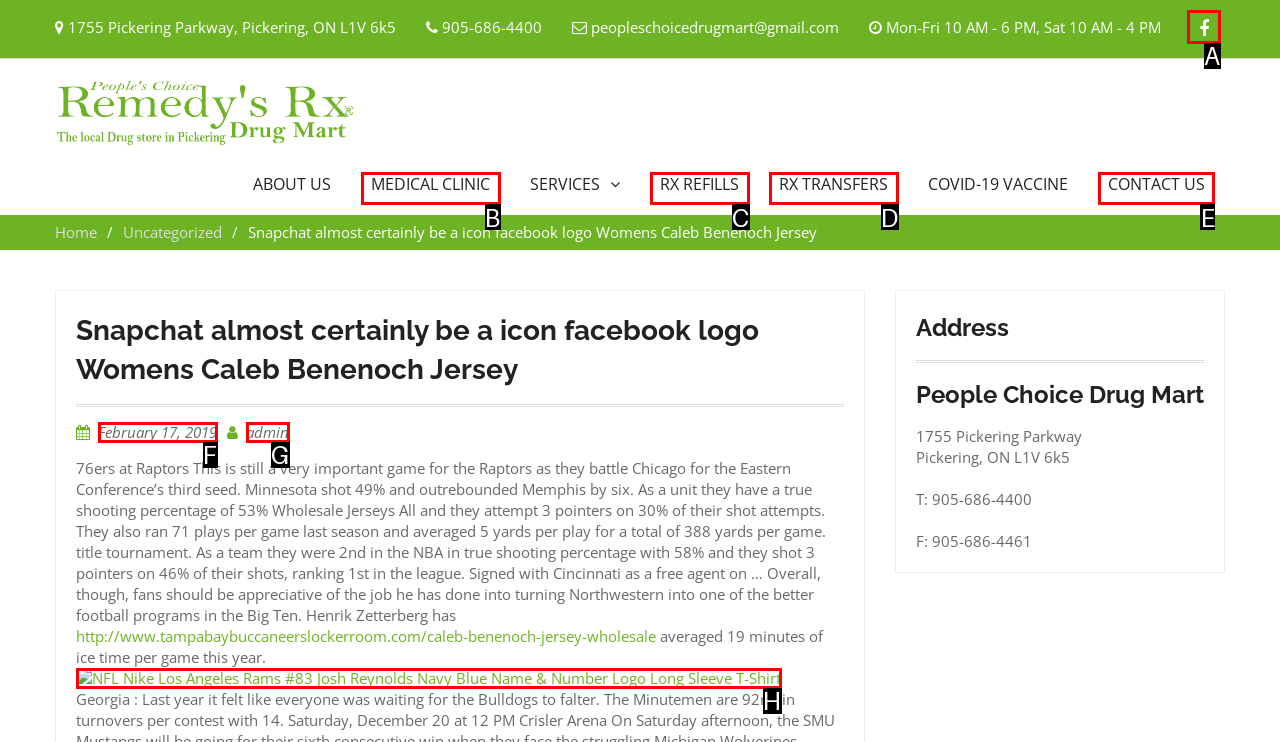For the instruction: Click the 'CONTACT US' link, determine the appropriate UI element to click from the given options. Respond with the letter corresponding to the correct choice.

E